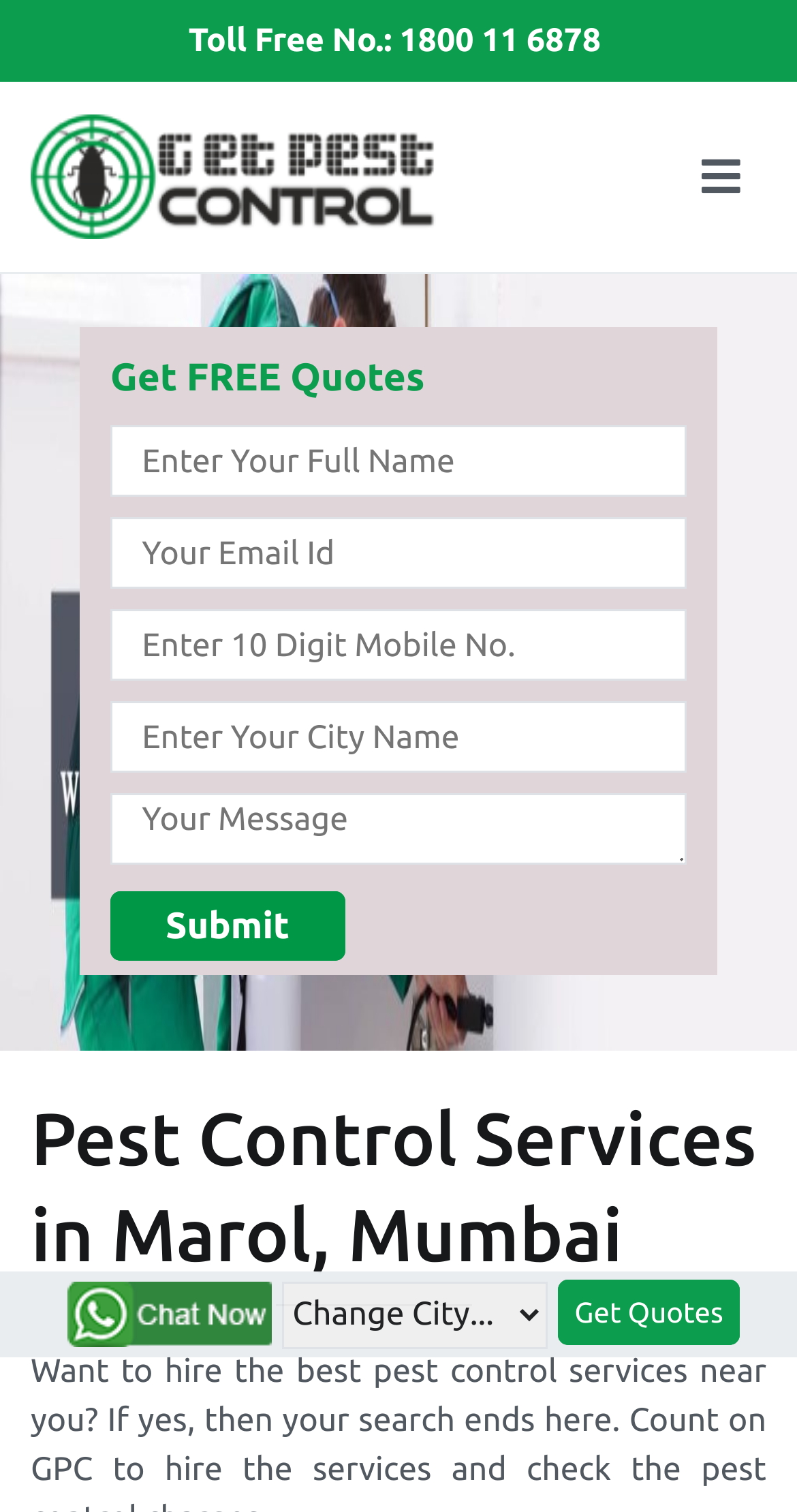Please find the bounding box coordinates of the section that needs to be clicked to achieve this instruction: "Submit the form".

[0.208, 0.599, 0.363, 0.626]